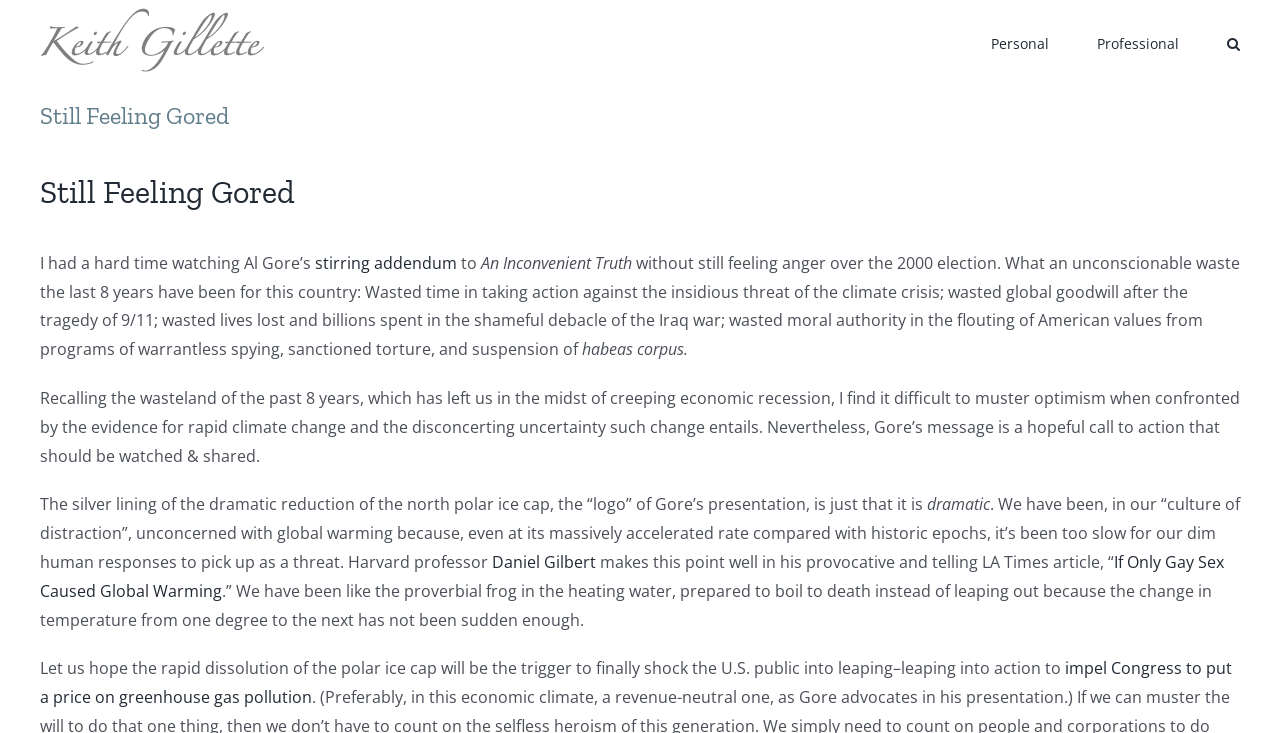What is the author's opinion about the last 8 years?
Refer to the image and provide a concise answer in one word or phrase.

Waste